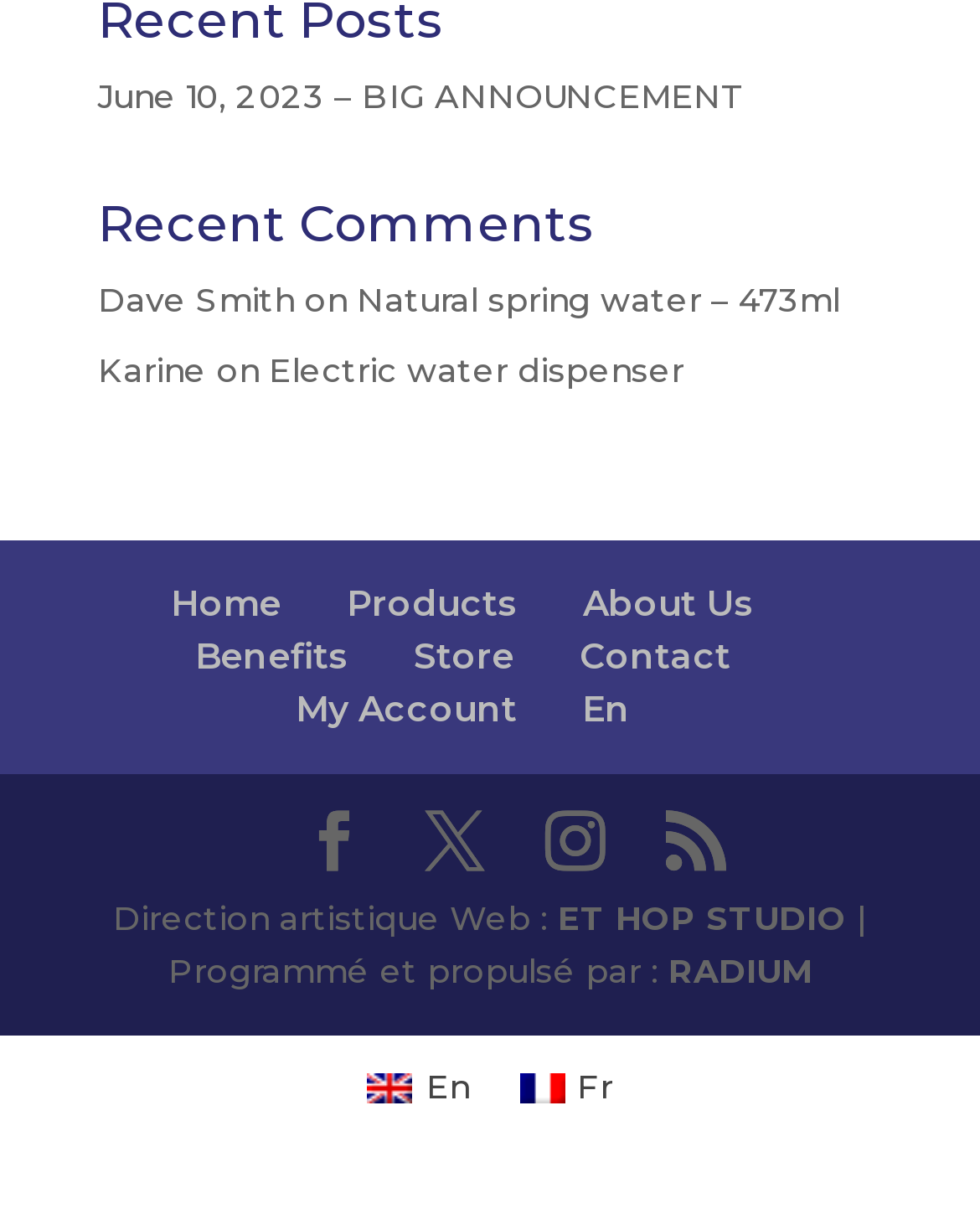What is the recent comment by Dave Smith?
Please utilize the information in the image to give a detailed response to the question.

I found the recent comment section on the webpage, which lists comments from users. One of the comments is from Dave Smith, and the text of the comment is 'on Natural spring water – 473ml'.